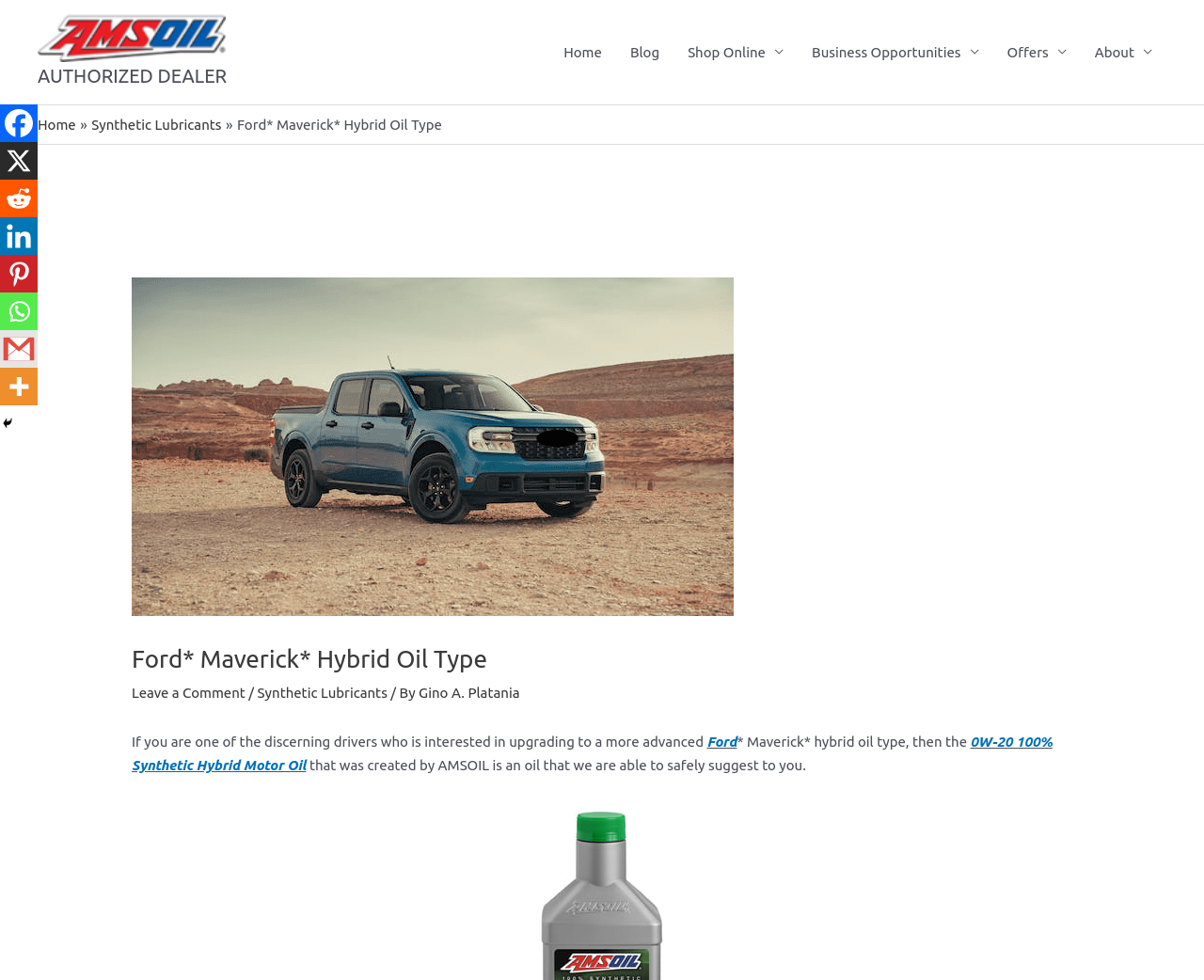Give a one-word or one-phrase response to the question: 
What social media platforms are available for sharing?

Facebook, Reddit, Linkedin, Pinterest, Whatsapp, Gmail, More